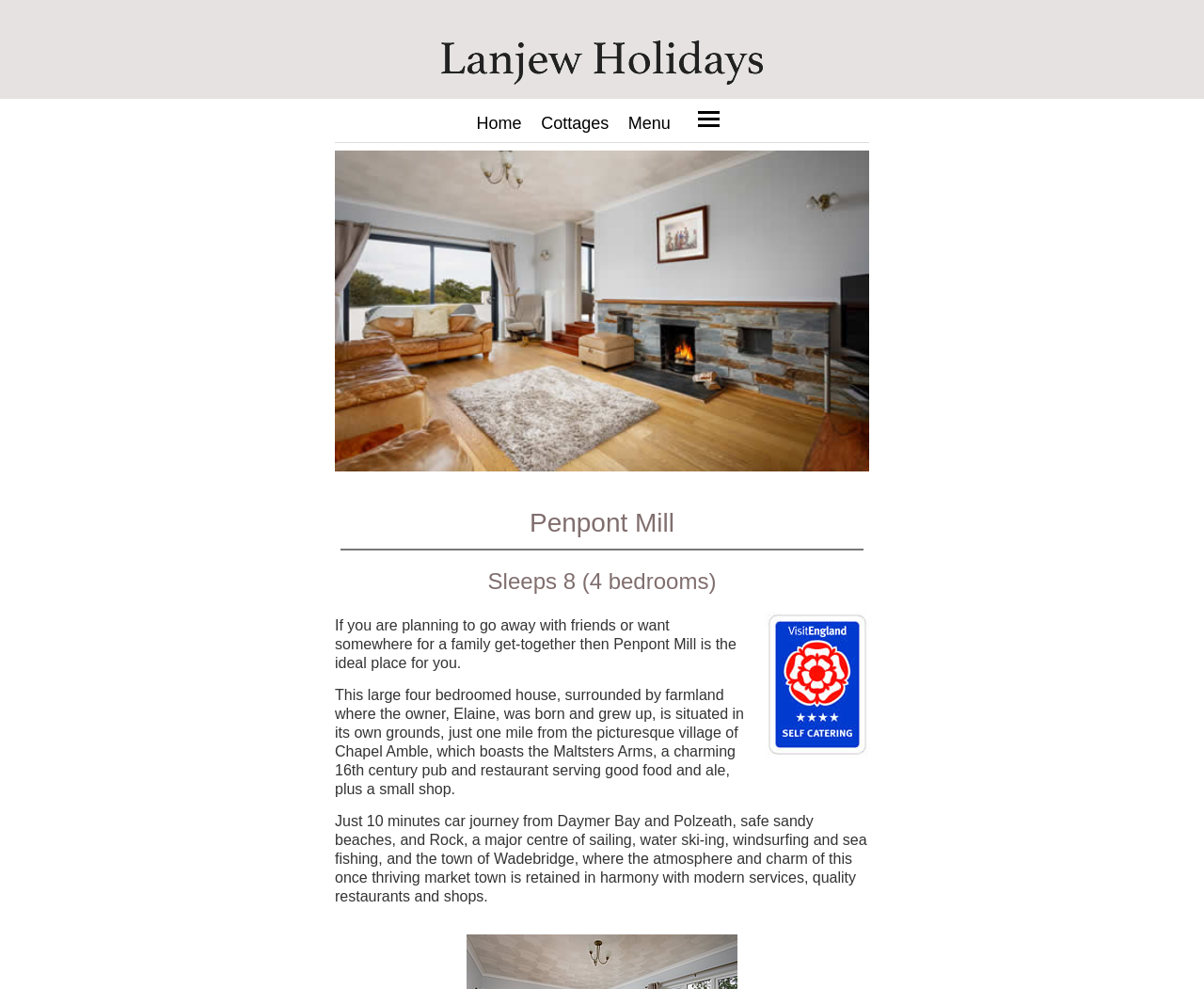Utilize the details in the image to thoroughly answer the following question: What is the name of the pub and restaurant in Chapel Amble?

I found this information by reading the text '...the picturesque village of Chapel Amble, which boasts the Maltsters Arms, a charming 16th century pub and restaurant...'.